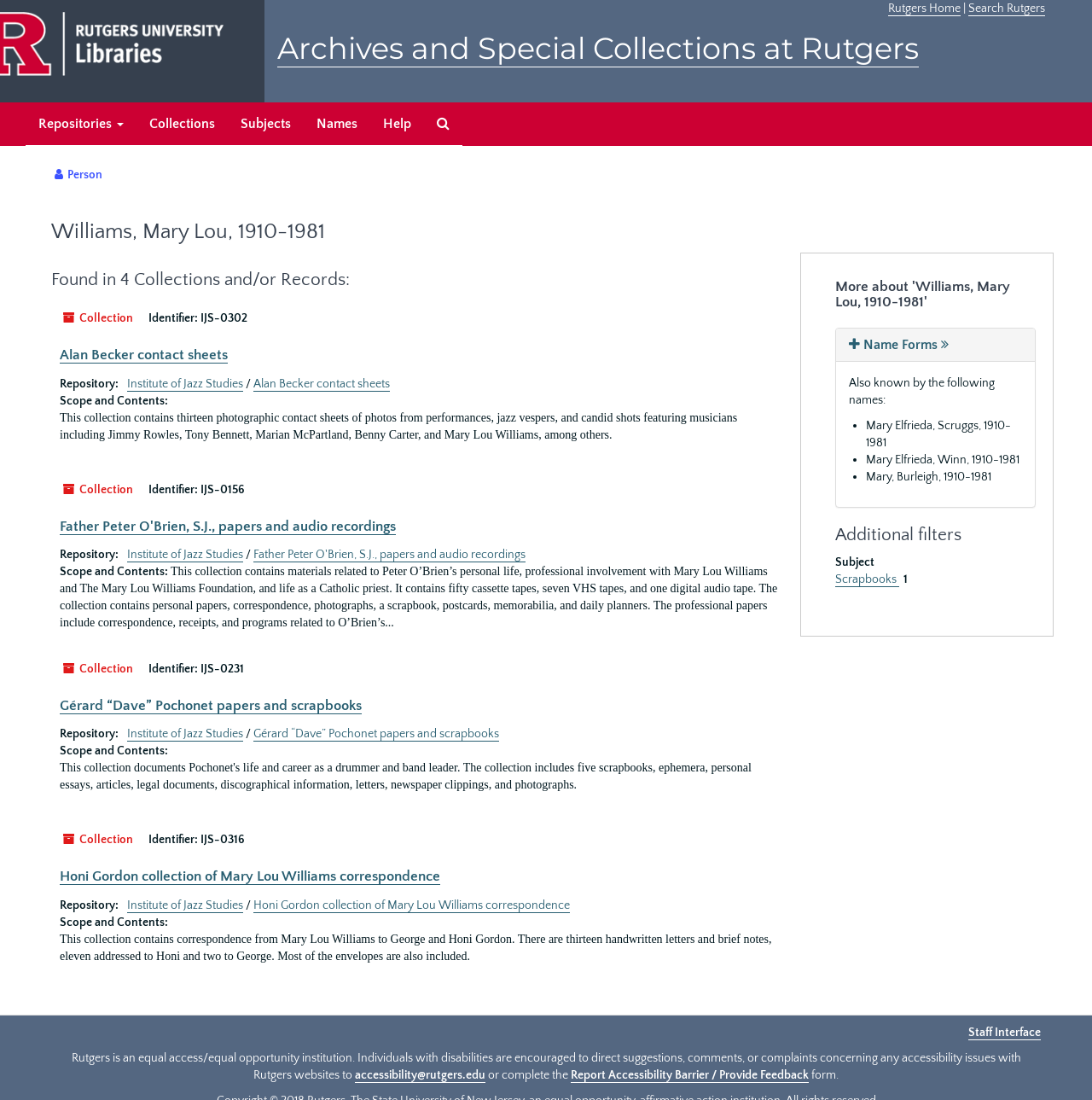Using the webpage screenshot, locate the HTML element that fits the following description and provide its bounding box: "Alan Becker contact sheets".

[0.232, 0.343, 0.357, 0.356]